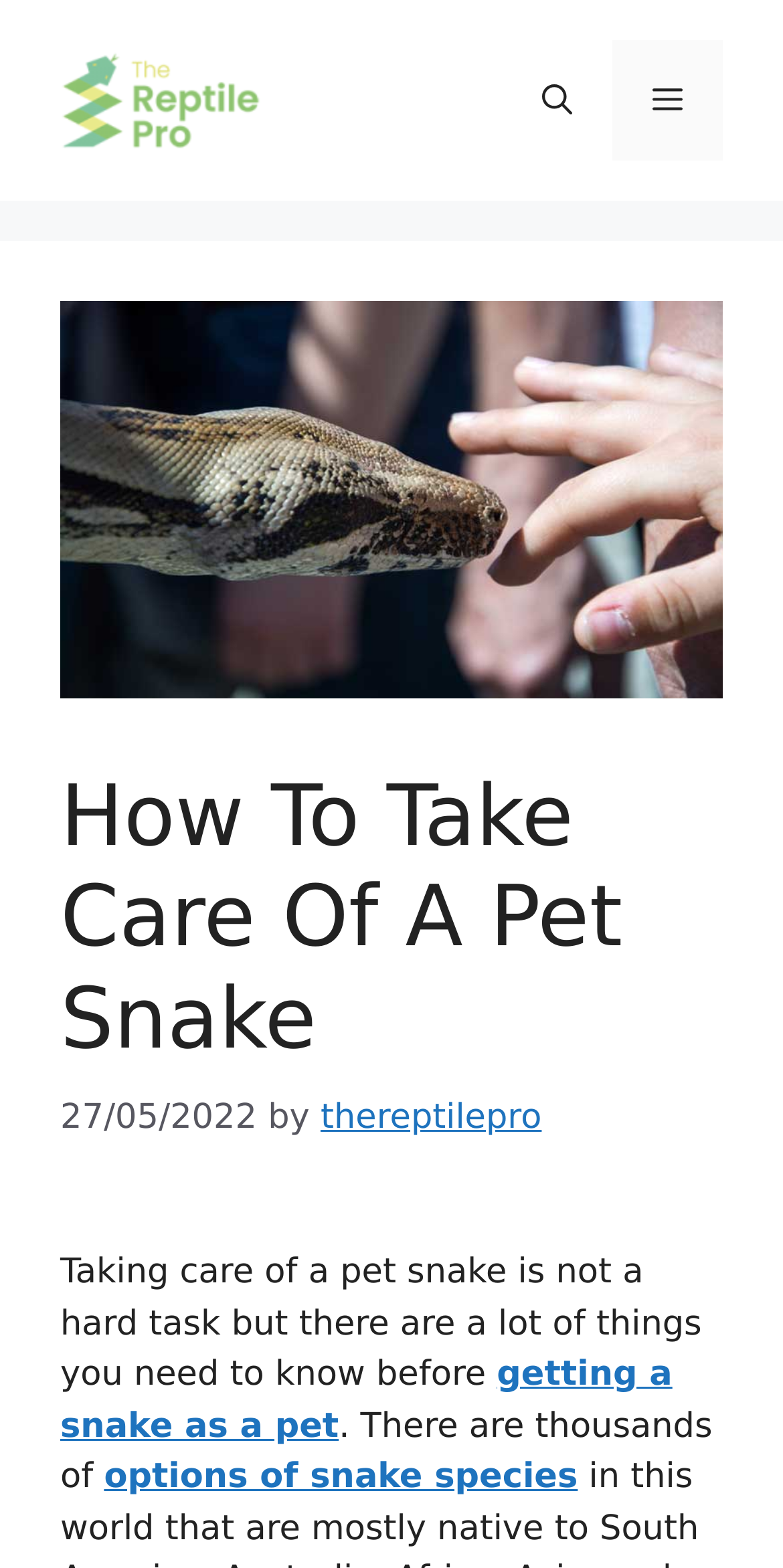What is the date of the article?
Provide a detailed and extensive answer to the question.

I found the date of the article by looking at the time element in the content section, which is '27/05/2022'.